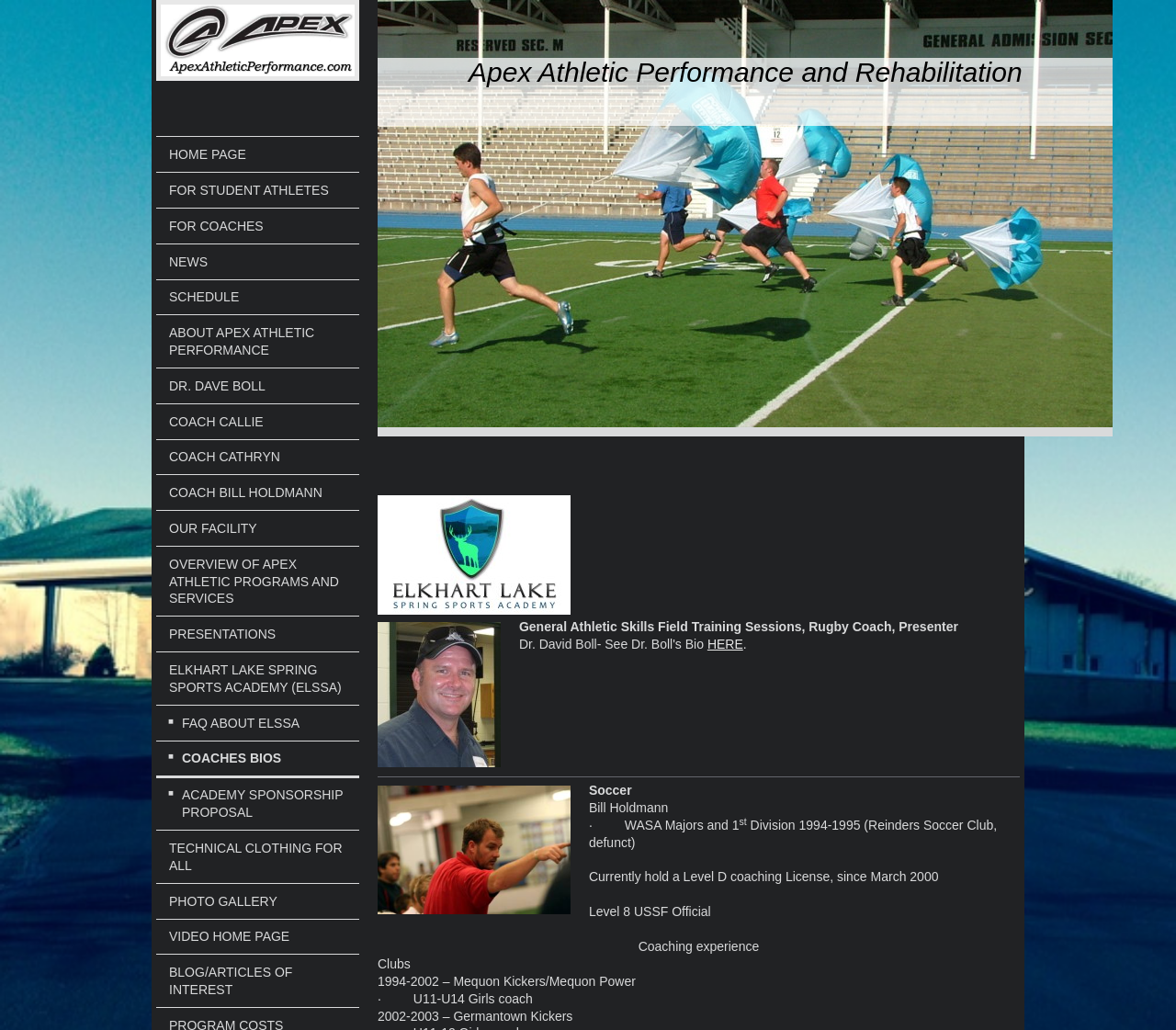Can you specify the bounding box coordinates of the area that needs to be clicked to fulfill the following instruction: "Learn more about the OVERVIEW OF APEX ATHLETIC PROGRAMS AND SERVICES"?

[0.133, 0.531, 0.305, 0.598]